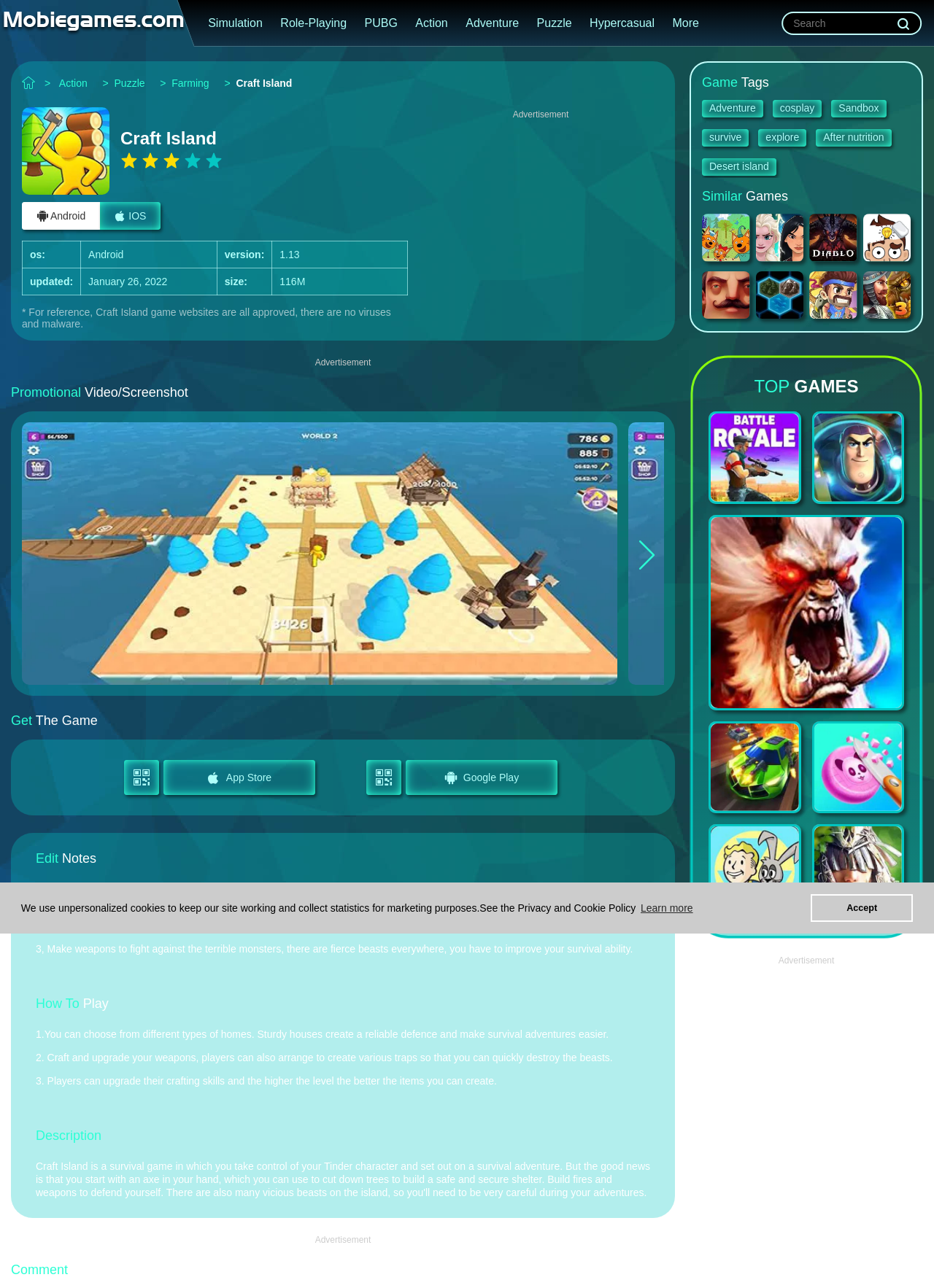How many screenshots are available?
Answer the question with a single word or phrase by looking at the picture.

6